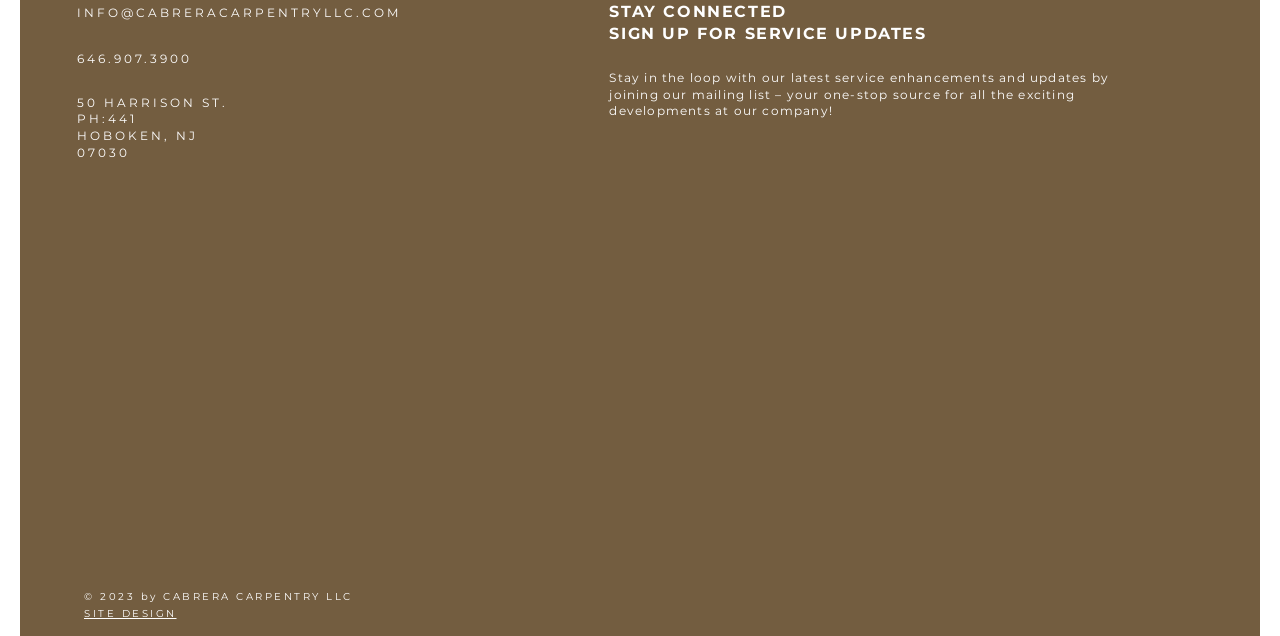Find the bounding box coordinates for the area that must be clicked to perform this action: "Watch Video 1".

None